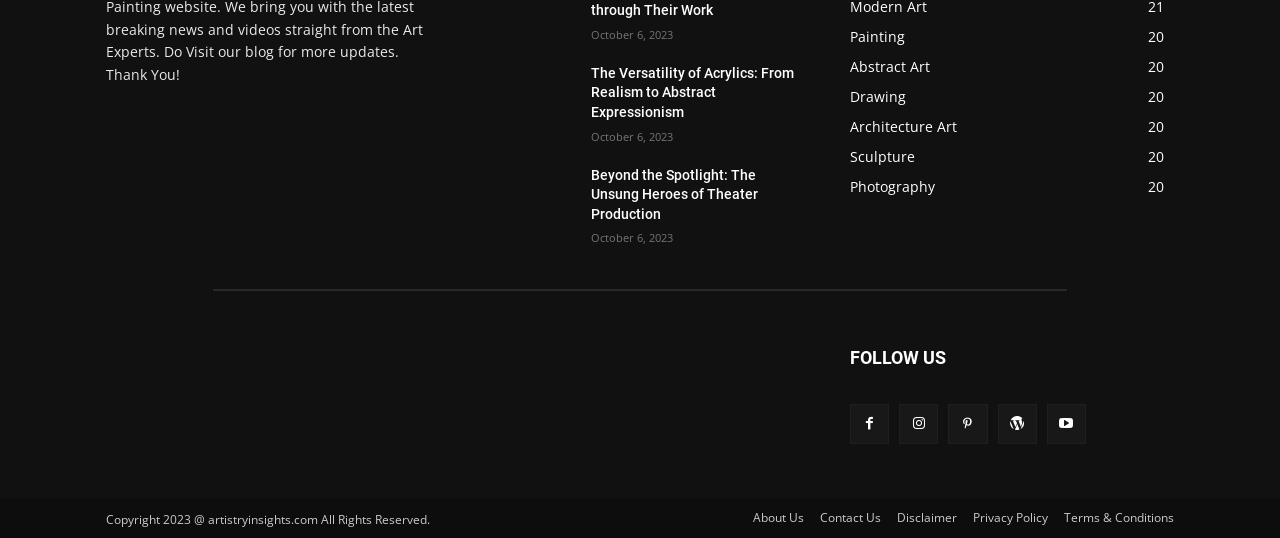Please identify the bounding box coordinates for the region that you need to click to follow this instruction: "View article about acrylics".

[0.373, 0.119, 0.449, 0.245]